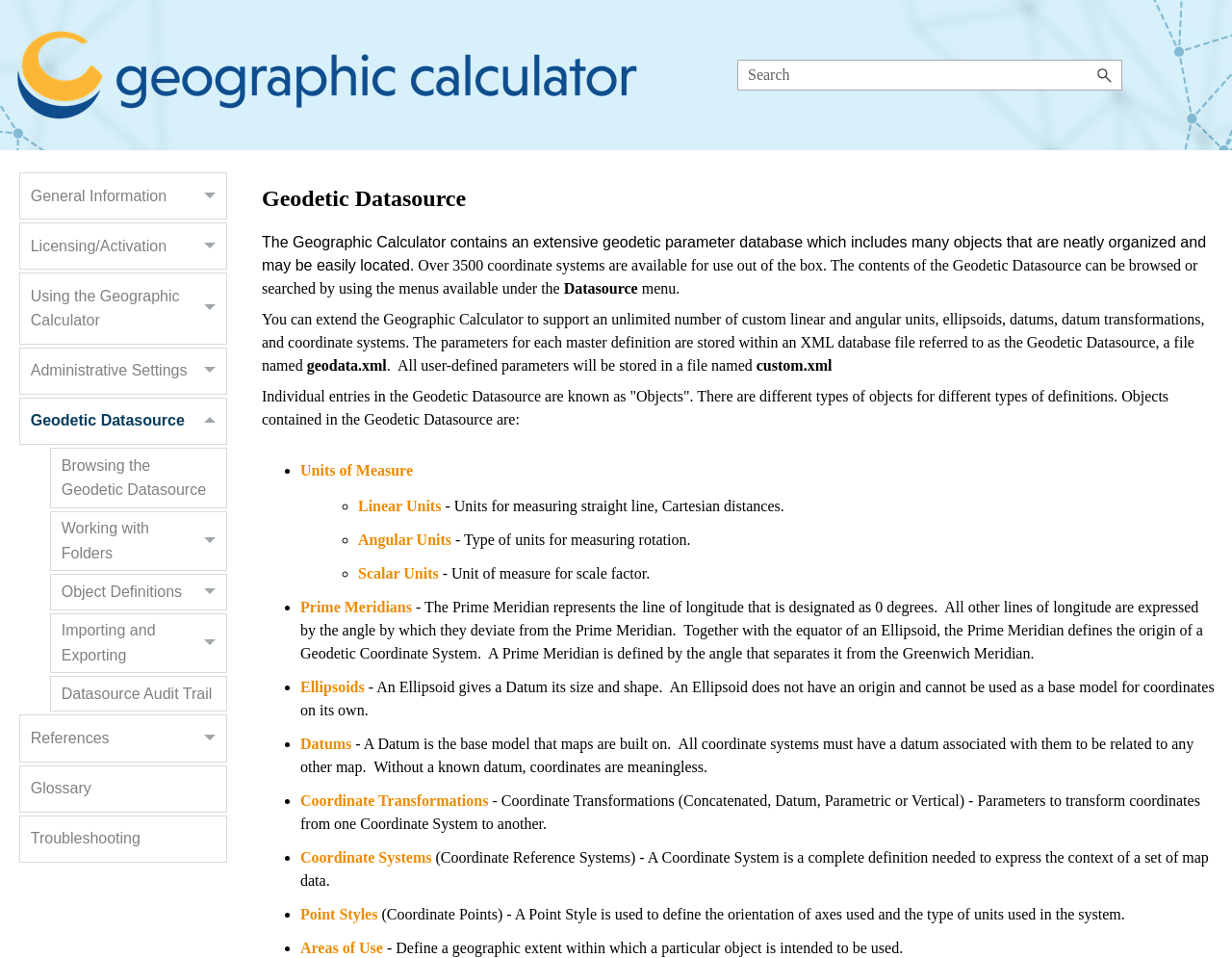Find and provide the bounding box coordinates for the UI element described here: "Licensing/Activation". The coordinates should be given as four float numbers between 0 and 1: [left, top, right, bottom].

[0.159, 0.233, 0.184, 0.28]